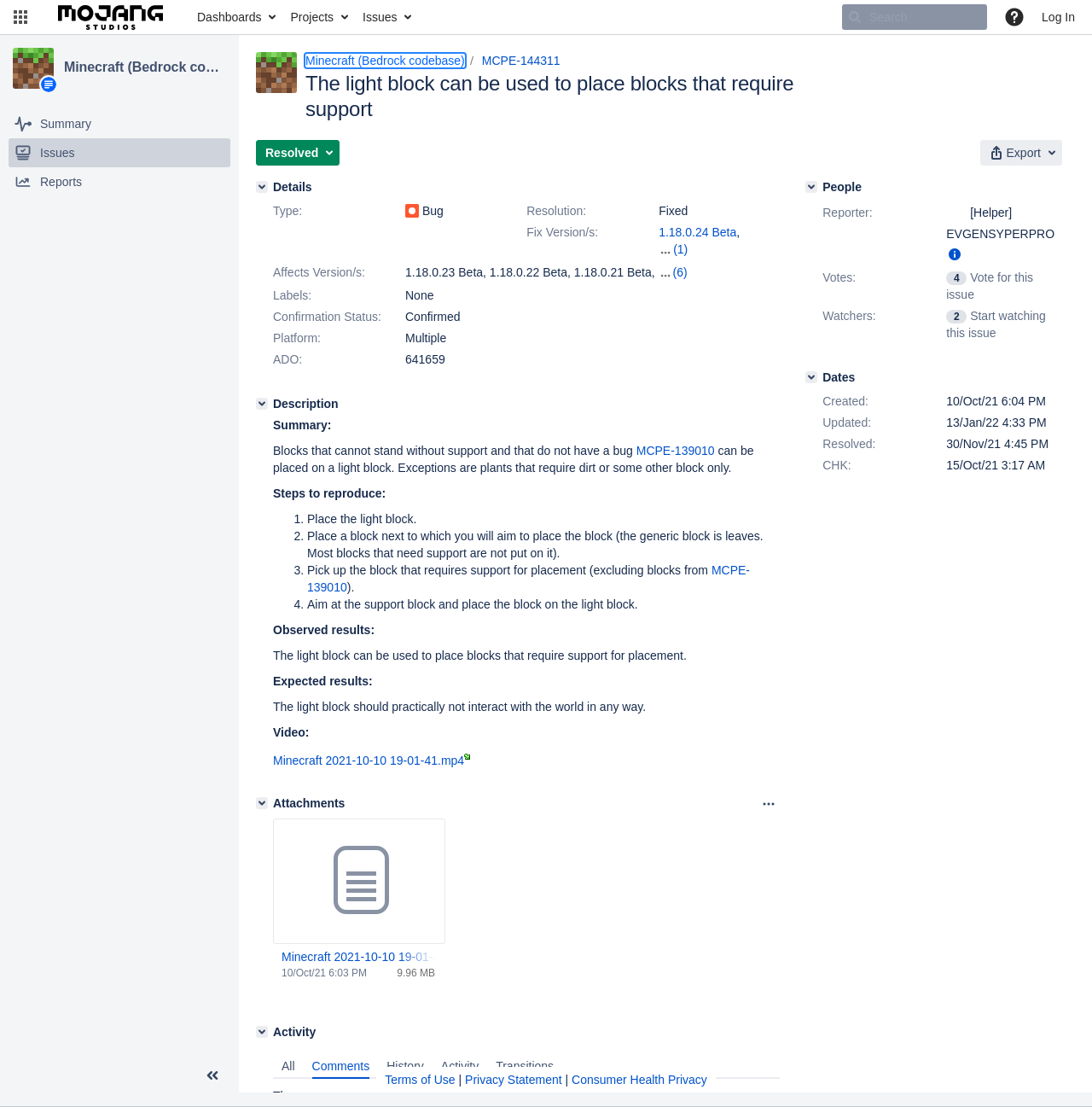Identify the bounding box coordinates of the part that should be clicked to carry out this instruction: "Search for issues".

[0.771, 0.004, 0.904, 0.027]